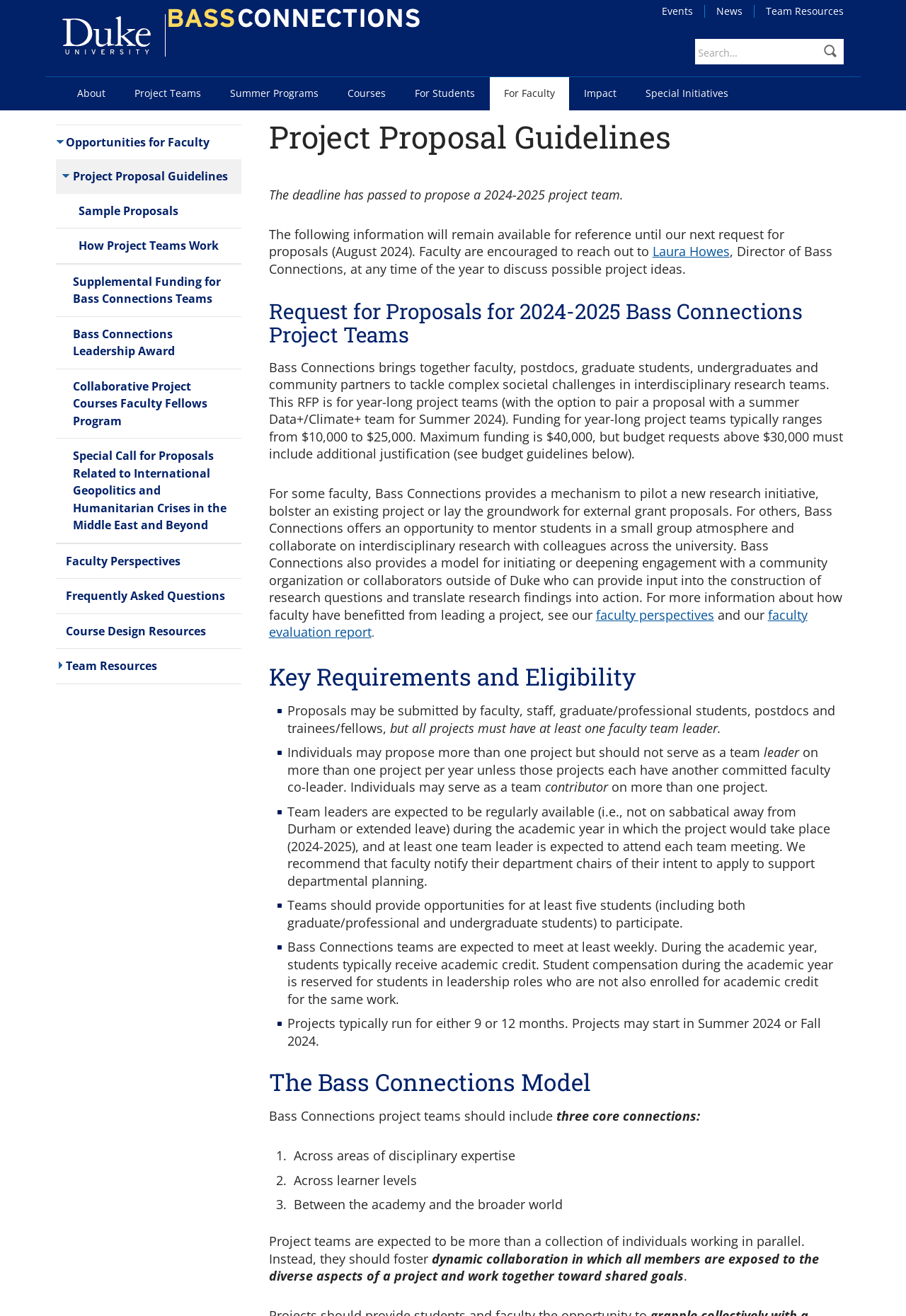Locate the bounding box coordinates of the clickable part needed for the task: "View Project Proposal Guidelines".

[0.297, 0.09, 0.931, 0.118]